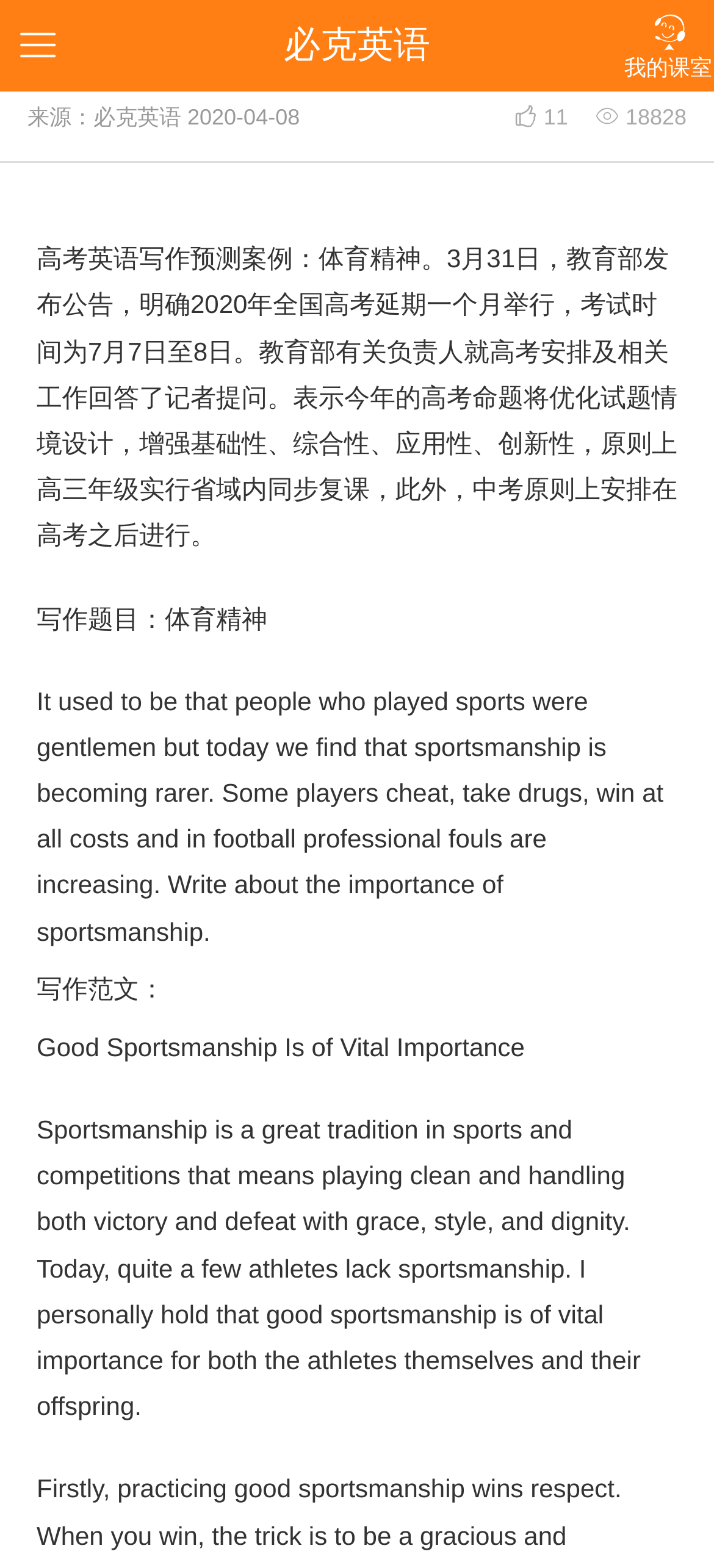How many comments does this article have?
Refer to the image and provide a thorough answer to the question.

I found the number of comments by looking at the link ' 11' which is located at the top of the webpage, indicating that there are 11 comments on this article.